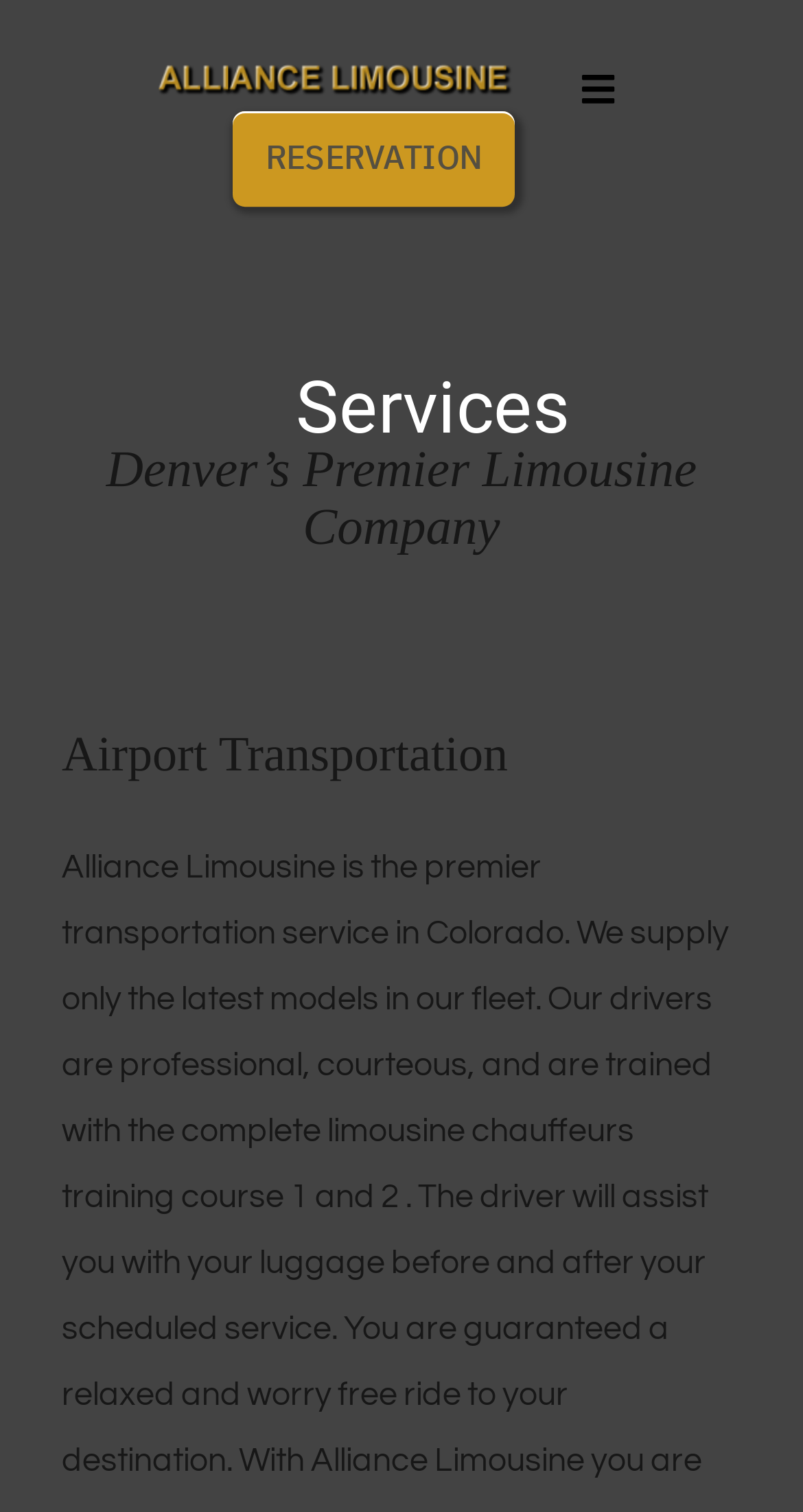Analyze the image and provide a detailed answer to the question: What is the purpose of the button with the icon?

The button with the icon is a toggle button that controls the navigation menu. When clicked, it expands or collapses the menu.